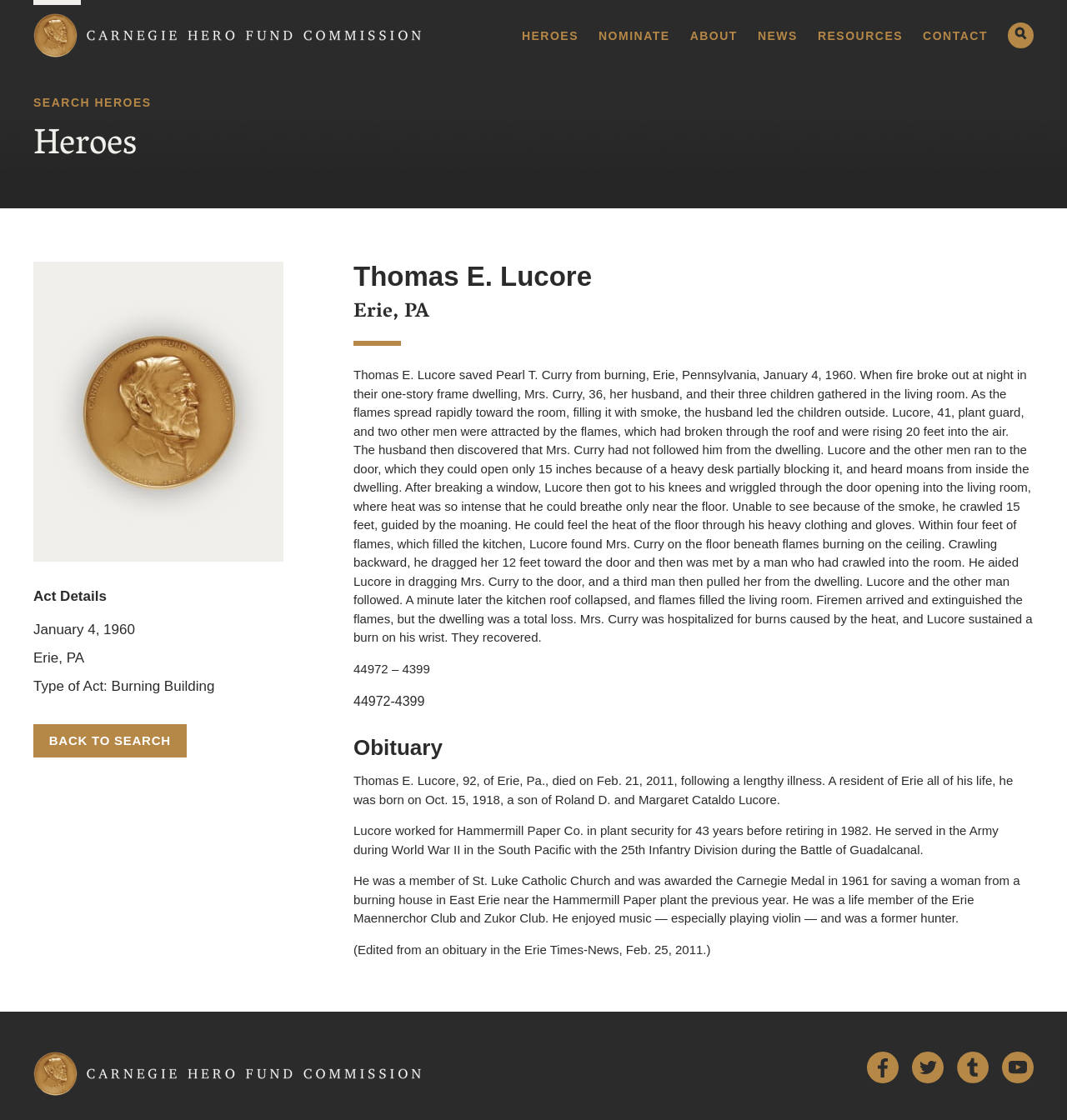Please locate the bounding box coordinates for the element that should be clicked to achieve the following instruction: "Share on Facebook". Ensure the coordinates are given as four float numbers between 0 and 1, i.e., [left, top, right, bottom].

[0.812, 0.939, 0.842, 0.967]